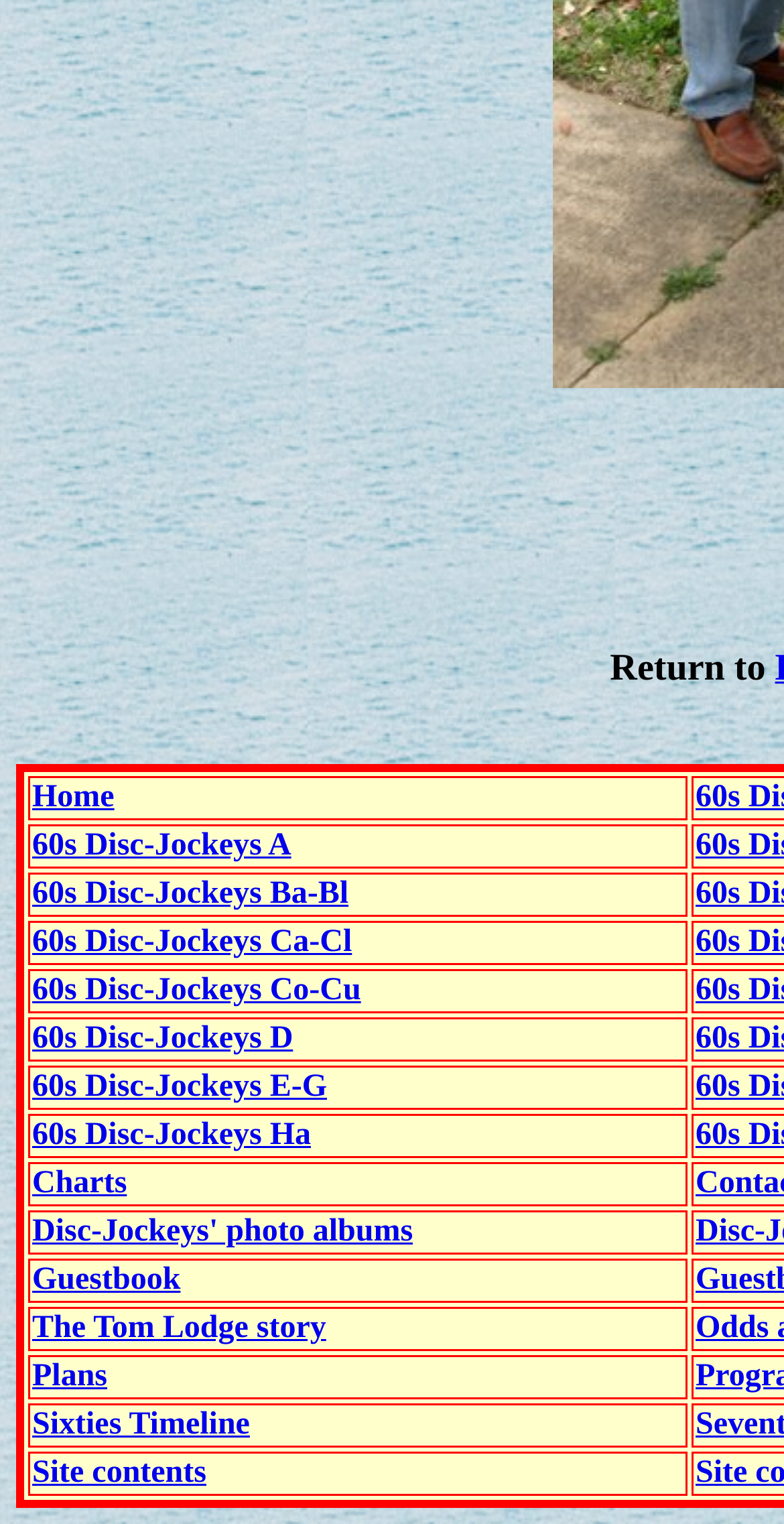What is the last link in the gridcell?
Using the image provided, answer with just one word or phrase.

Site contents